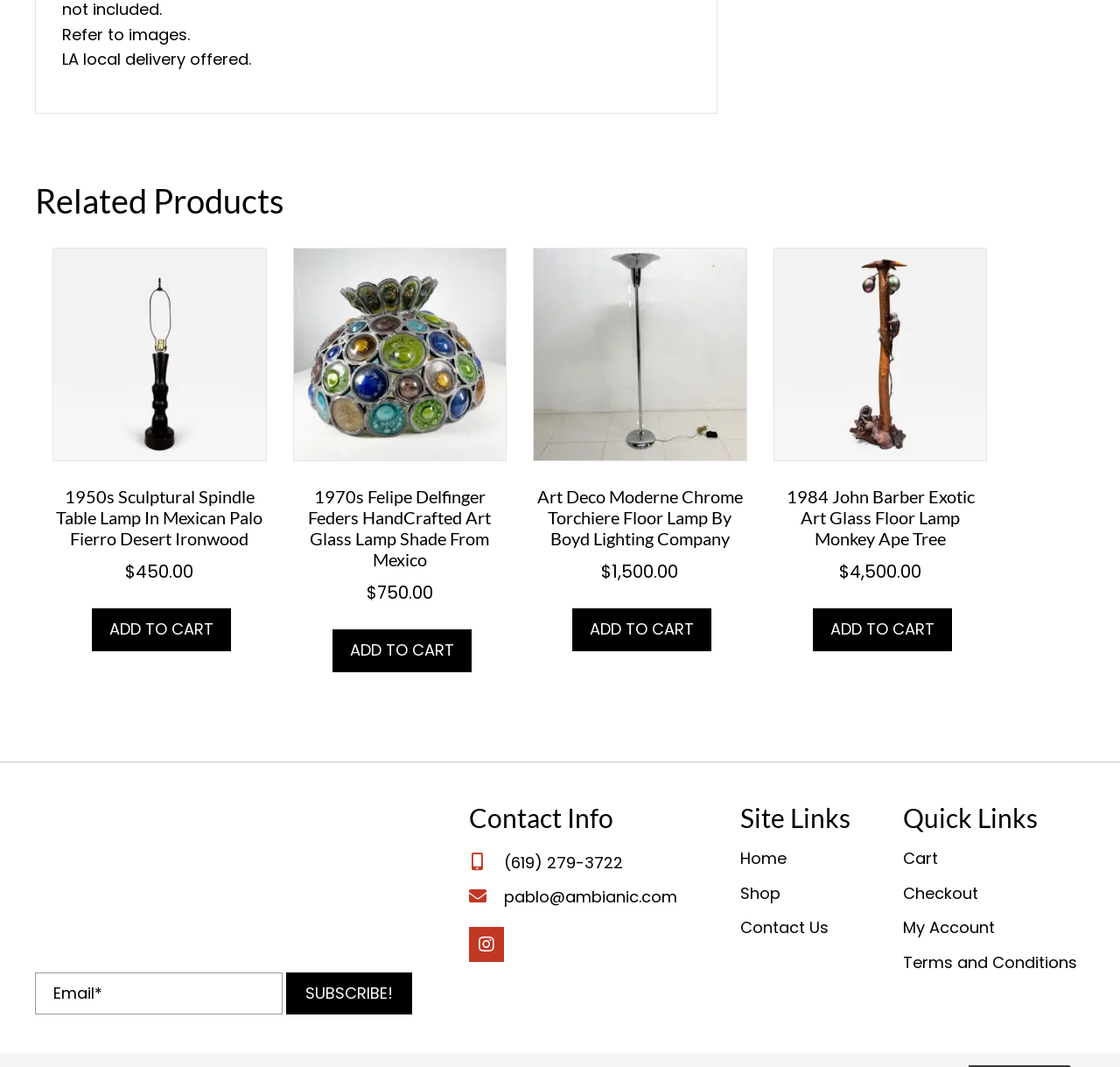Determine the bounding box coordinates of the target area to click to execute the following instruction: "Go to the shop page."

[0.661, 0.822, 0.775, 0.853]